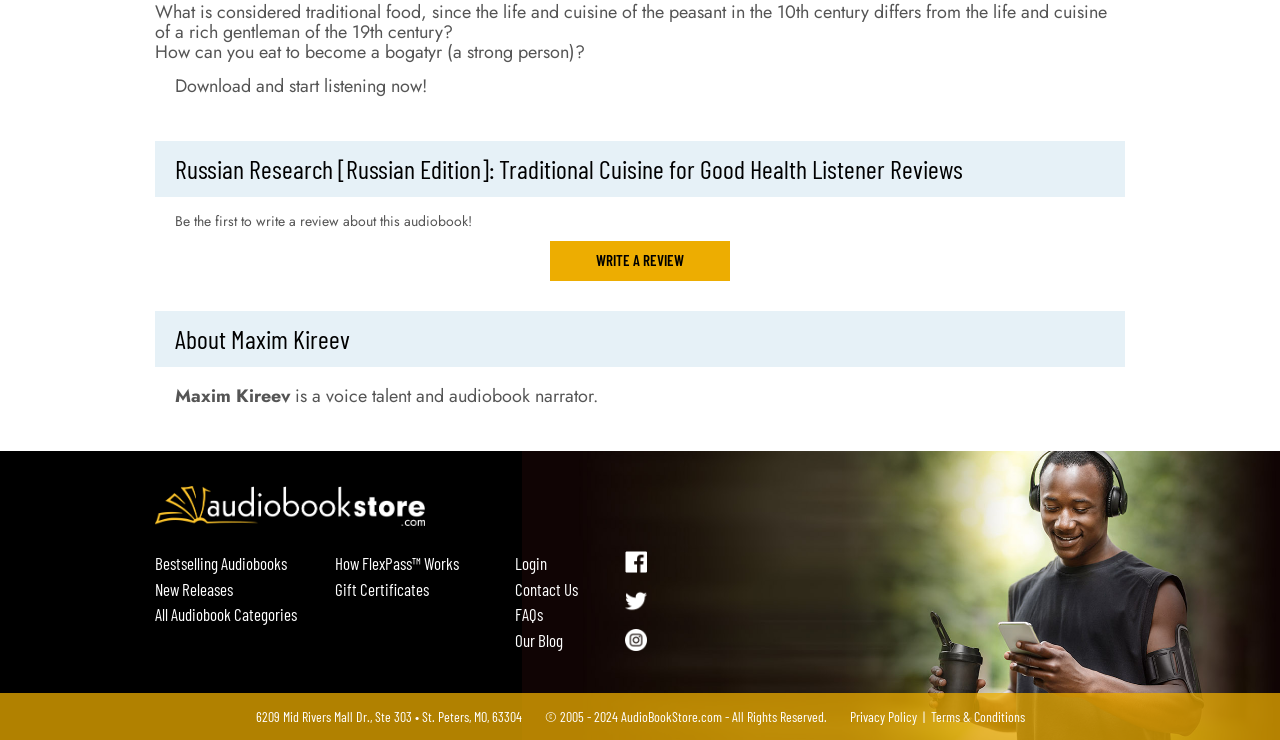Refer to the image and provide a thorough answer to this question:
How can users contact AudiobookStore.com?

Users can contact AudiobookStore.com through the 'Contact Us' link provided in the footer section of the webpage, which is likely to lead to a contact form or email address.